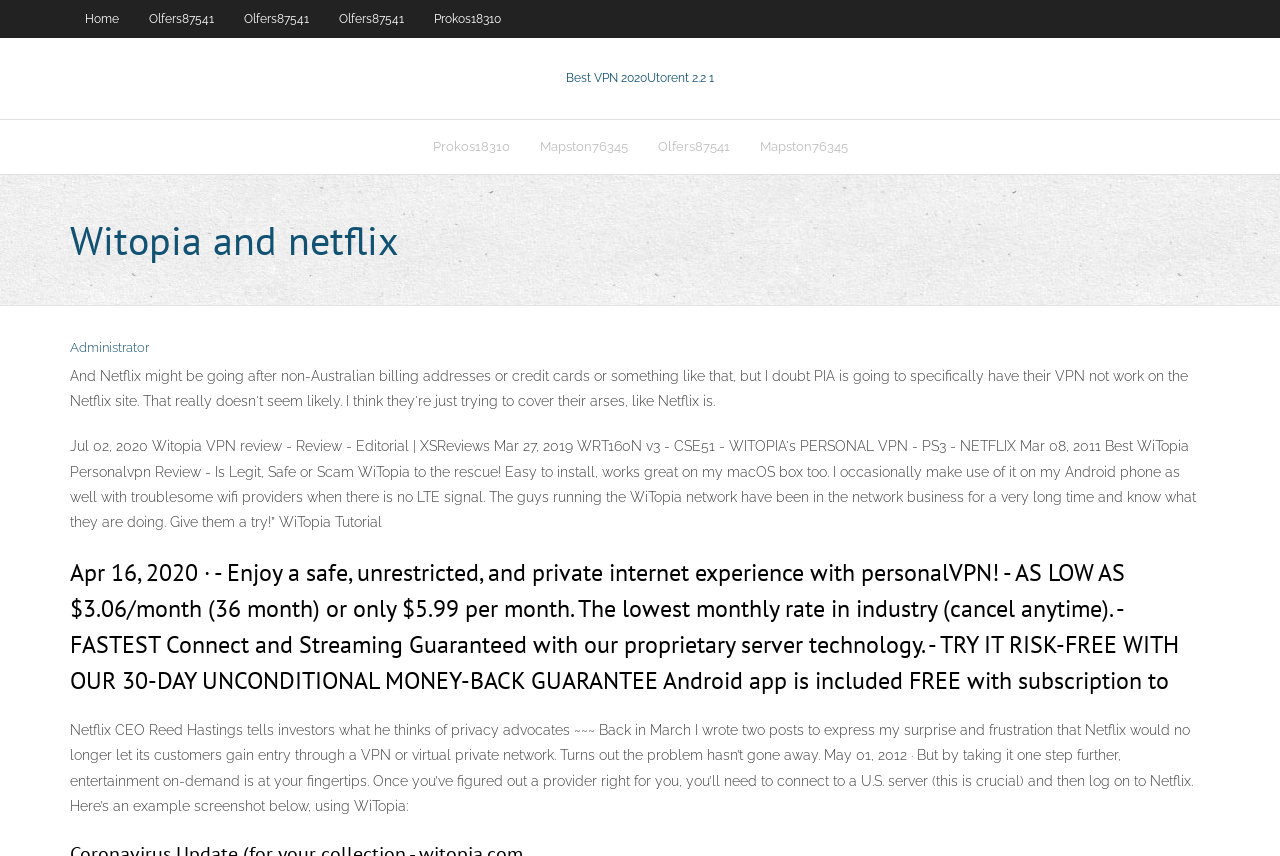Extract the bounding box coordinates of the UI element described by: "Prokos18310". The coordinates should include four float numbers ranging from 0 to 1, e.g., [left, top, right, bottom].

[0.327, 0.0, 0.403, 0.044]